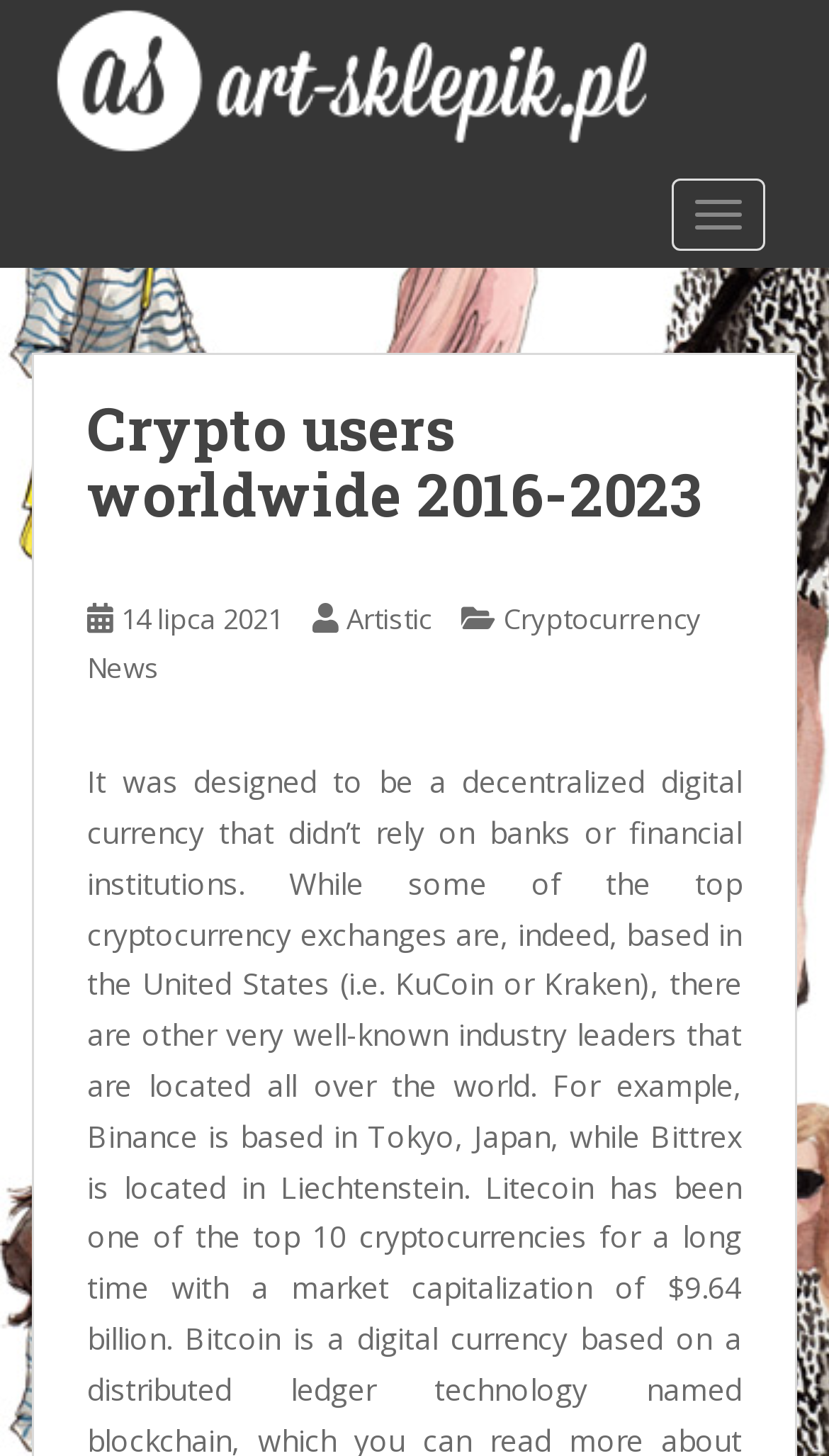What is the primary heading on this webpage?

Crypto users worldwide 2016-2023